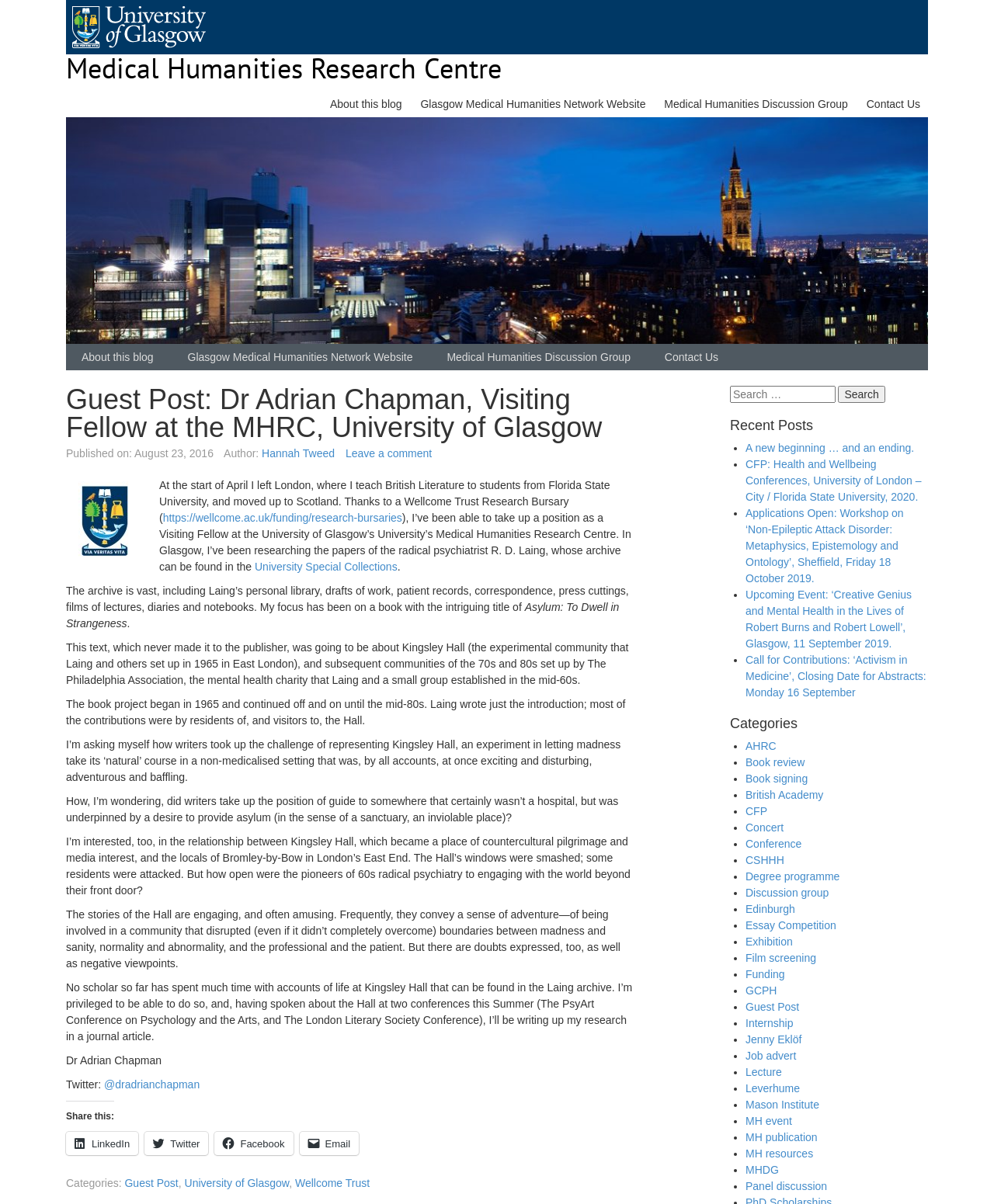Please determine the main heading text of this webpage.

Guest Post: Dr Adrian Chapman, Visiting Fellow at the MHRC, University of Glasgow